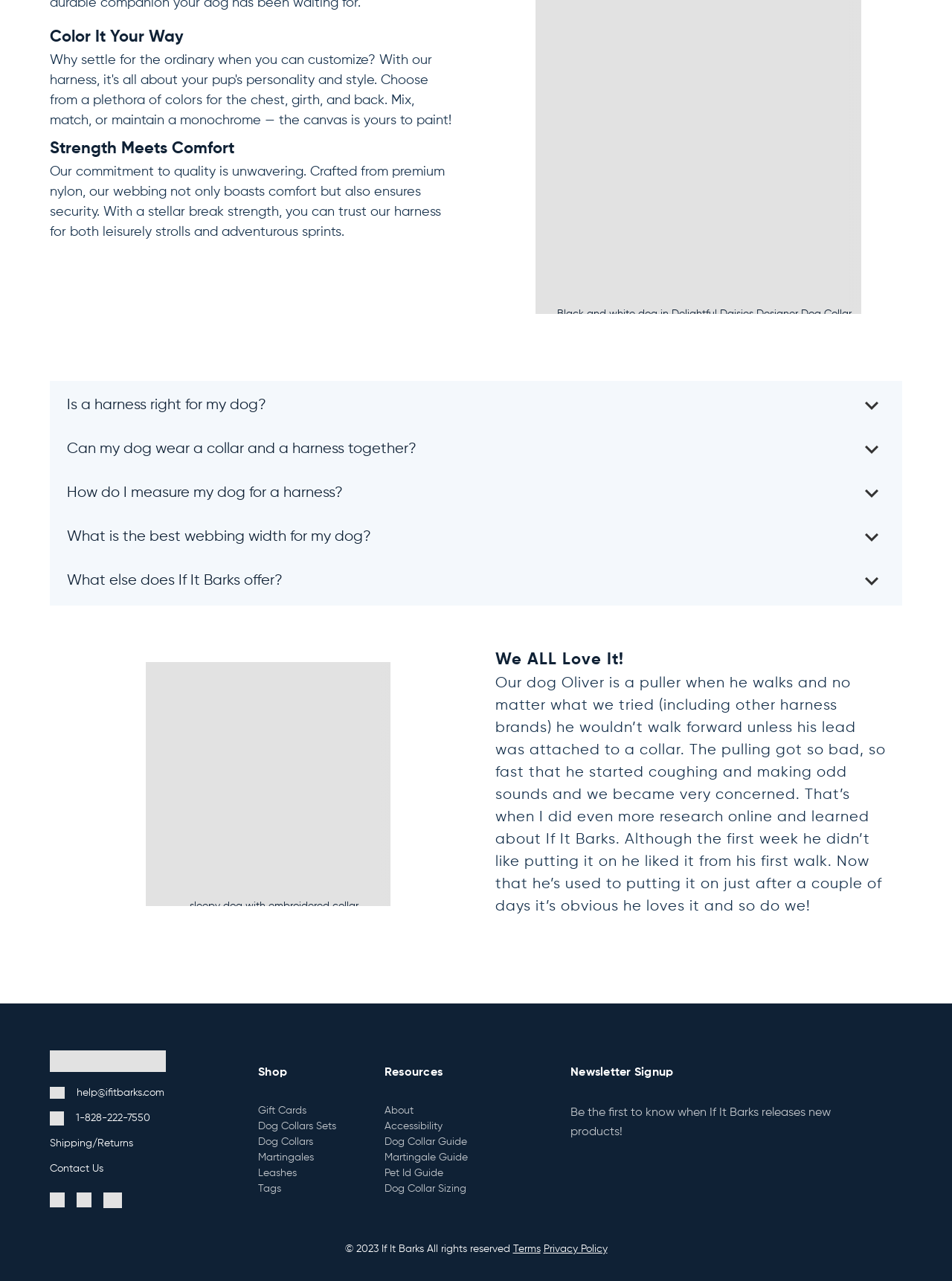Extract the bounding box coordinates of the UI element described: "Poop Carriers". Provide the coordinates in the format [left, top, right, bottom] with values ranging from 0 to 1.

[0.505, 0.534, 0.603, 0.55]